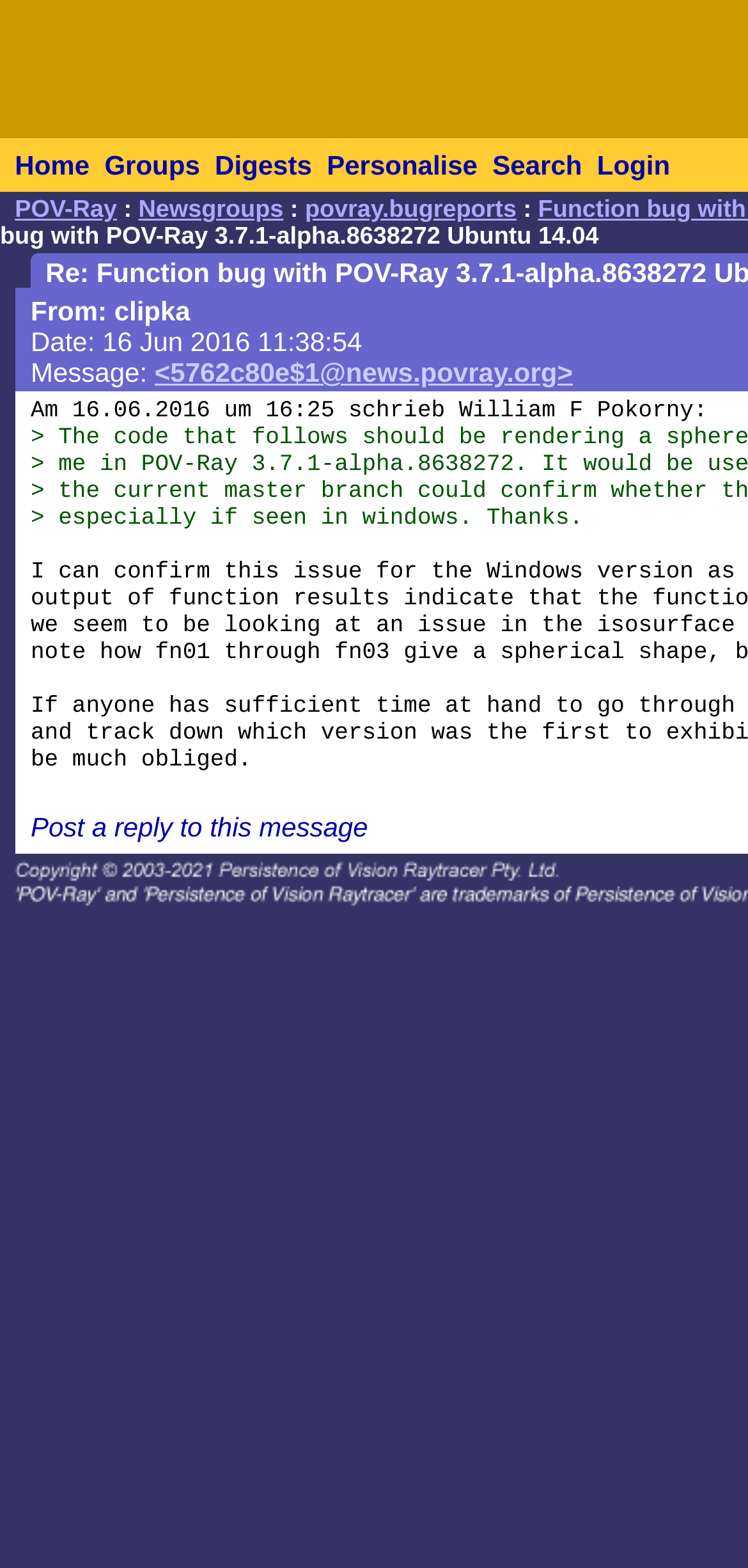Who wrote the message being replied to?
Offer a detailed and full explanation in response to the question.

The static text 'Am 16.06.2016 um 16:25 schrieb William F Pokorny:' suggests that William F Pokorny wrote the original message being replied to.